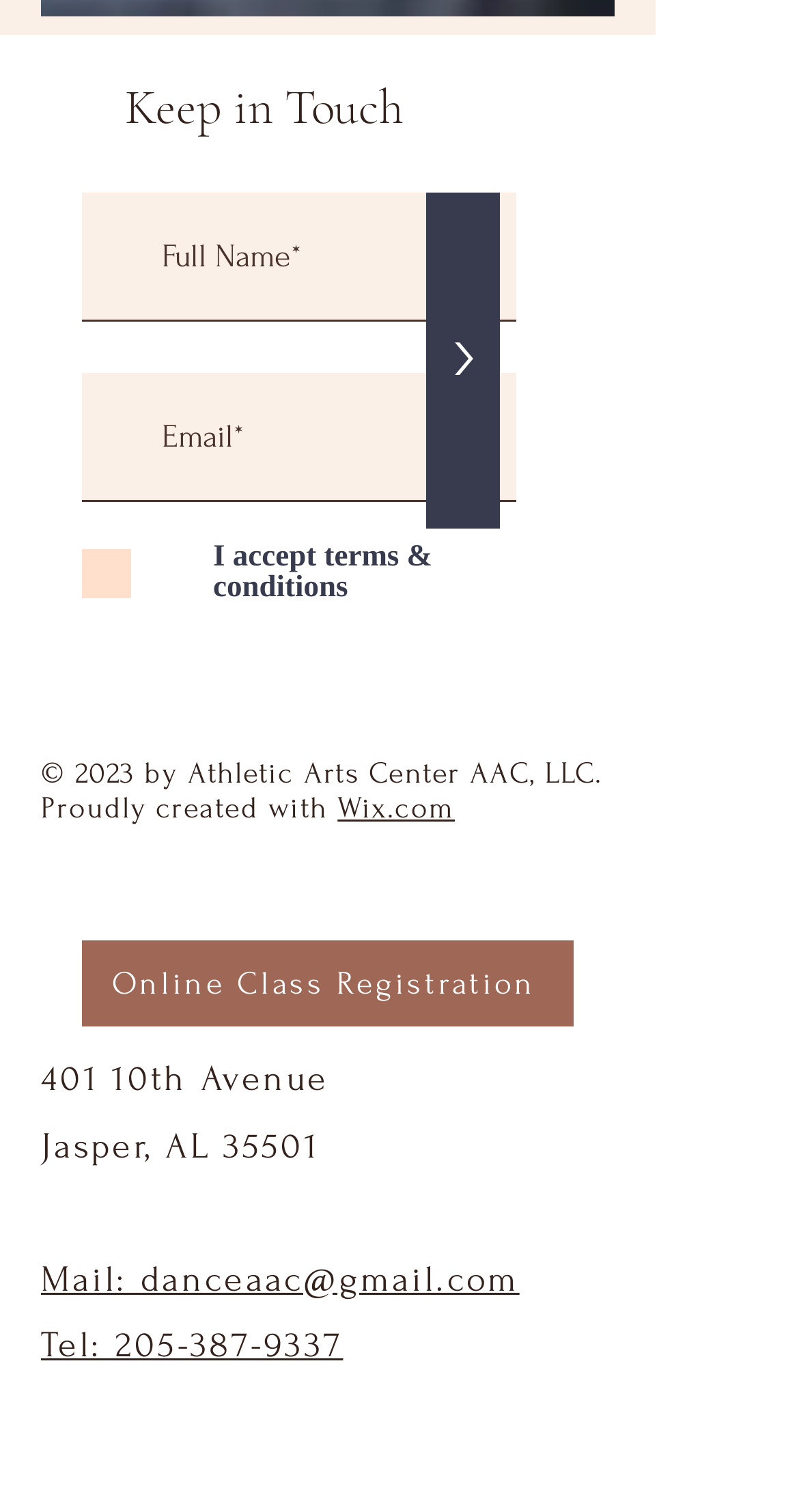Determine the bounding box coordinates of the region I should click to achieve the following instruction: "Click submit". Ensure the bounding box coordinates are four float numbers between 0 and 1, i.e., [left, top, right, bottom].

[0.533, 0.128, 0.626, 0.35]